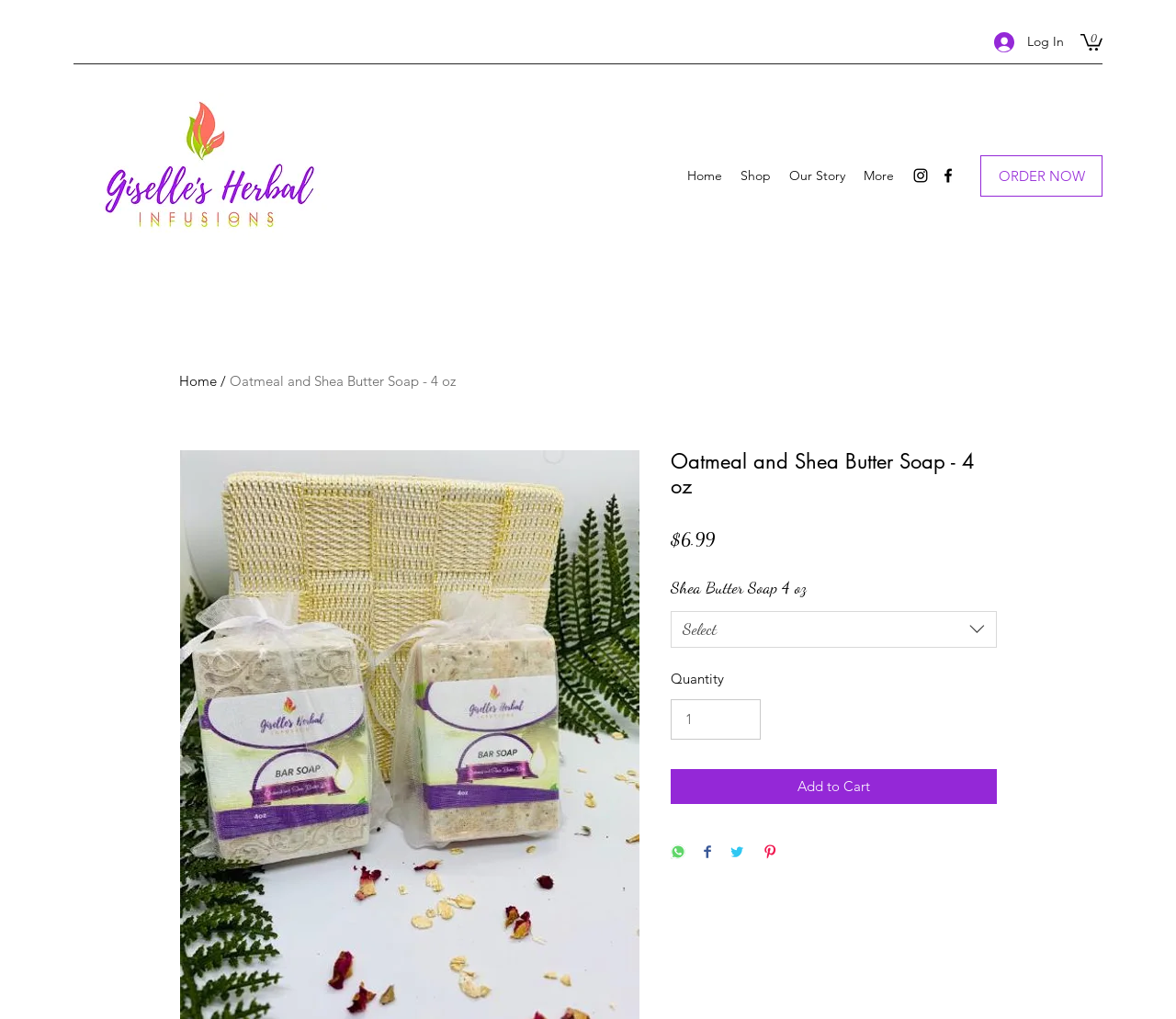Please give a succinct answer using a single word or phrase:
What is the price of the Oatmeal and Shea Butter Soap?

$6.99